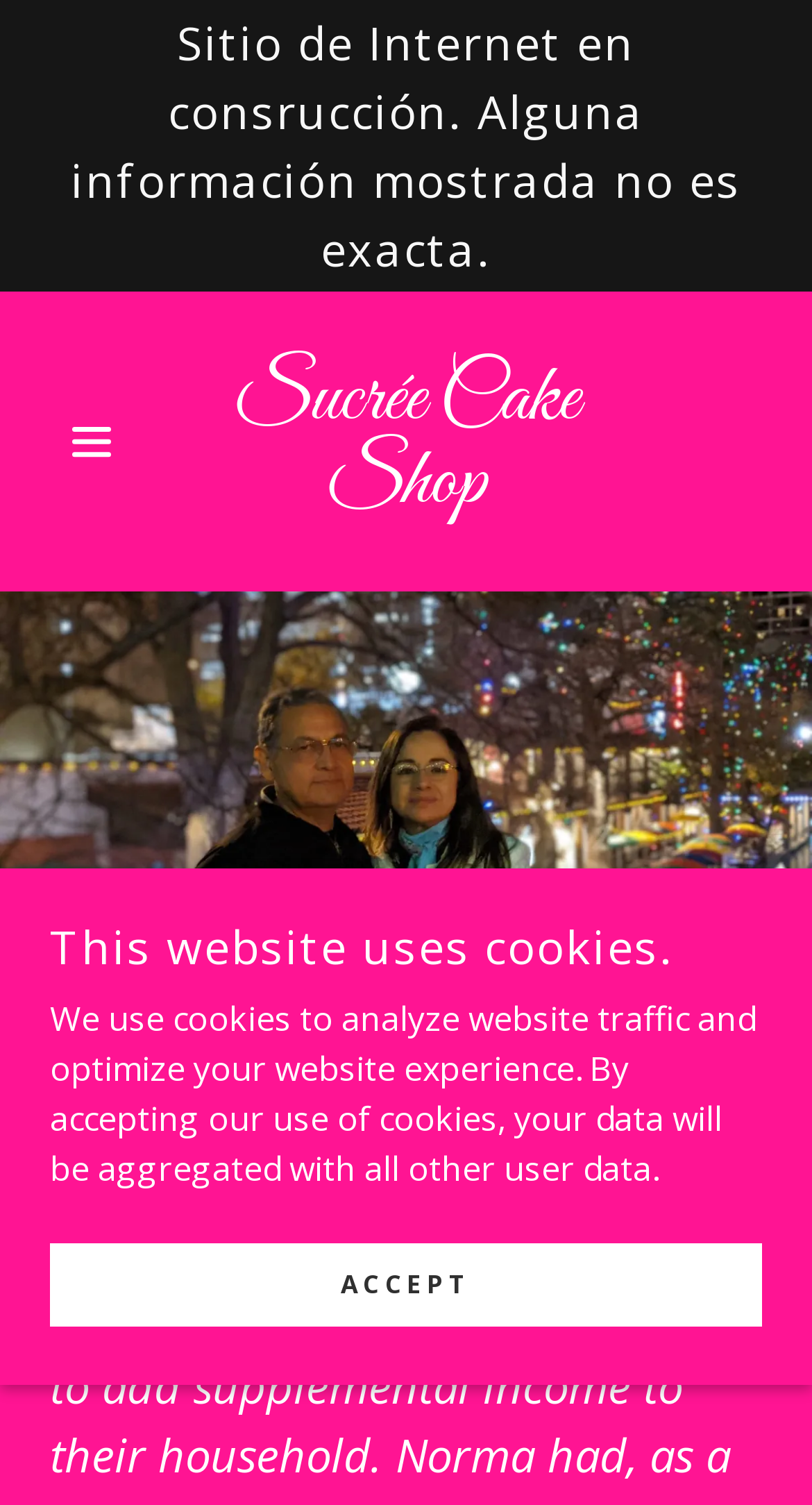What is the current status of the website?
Refer to the screenshot and respond with a concise word or phrase.

Under construction